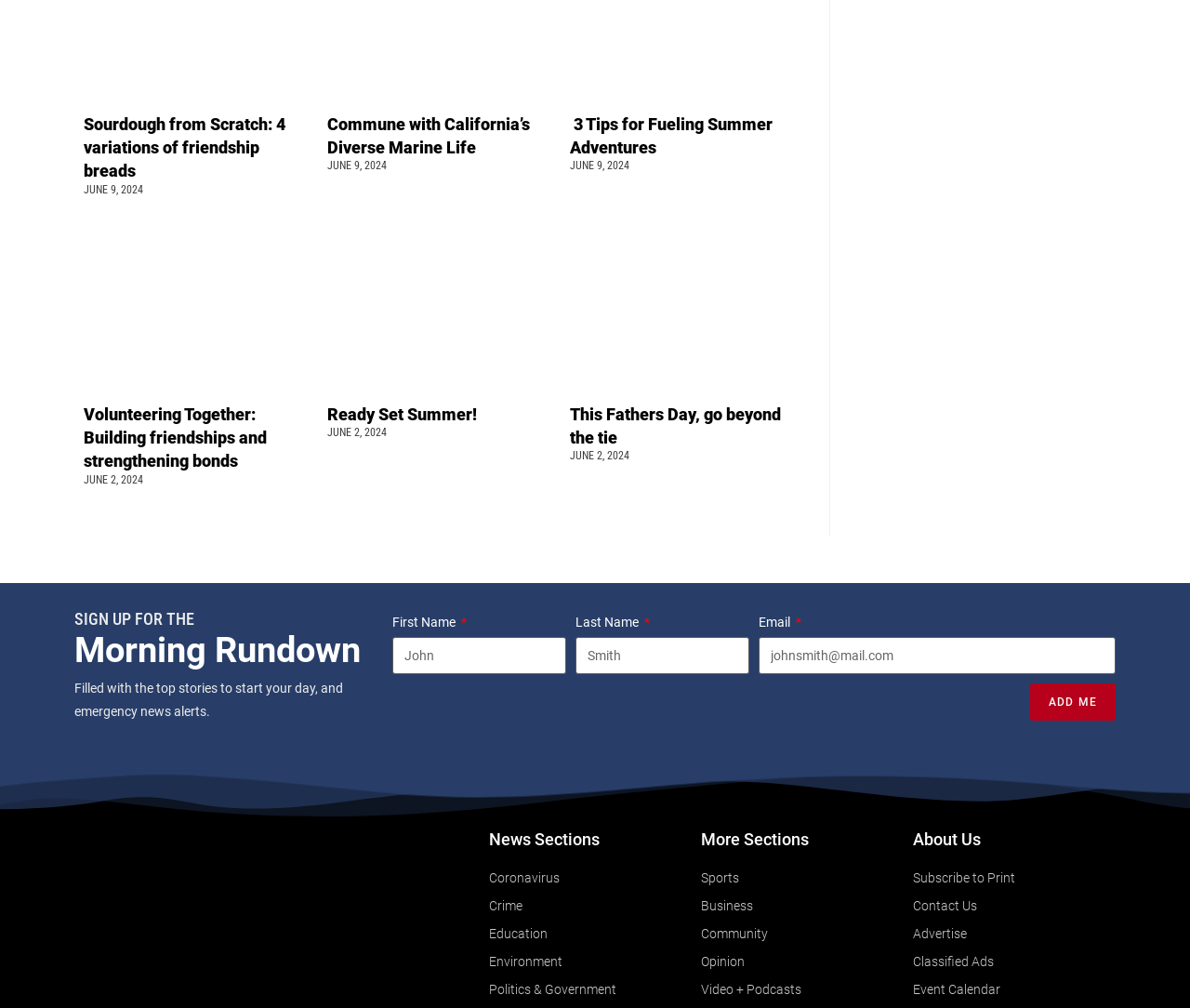Extract the bounding box coordinates of the UI element described: "News". Provide the coordinates in the format [left, top, right, bottom] with values ranging from 0 to 1.

None